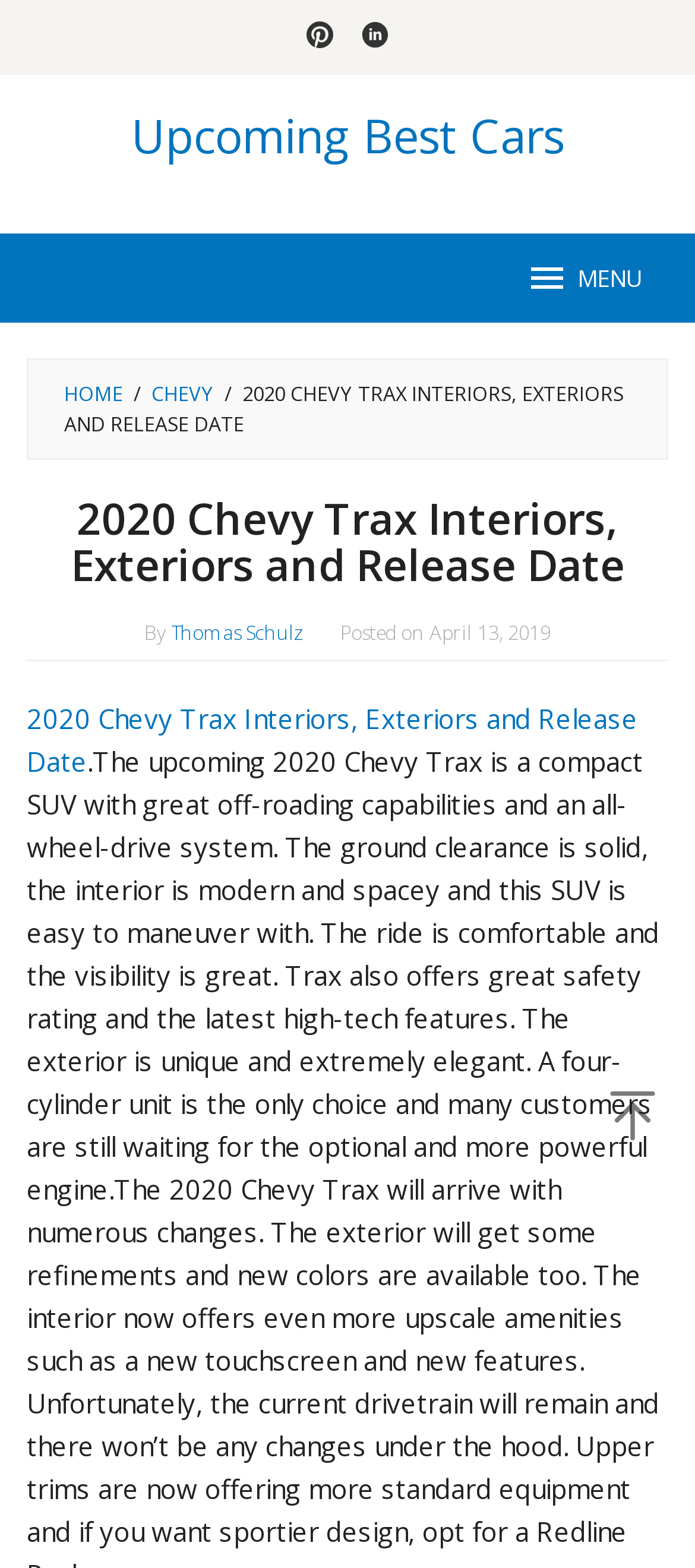Find the bounding box coordinates for the element that must be clicked to complete the instruction: "Go to the 'HOME' page". The coordinates should be four float numbers between 0 and 1, indicated as [left, top, right, bottom].

[0.092, 0.242, 0.177, 0.259]